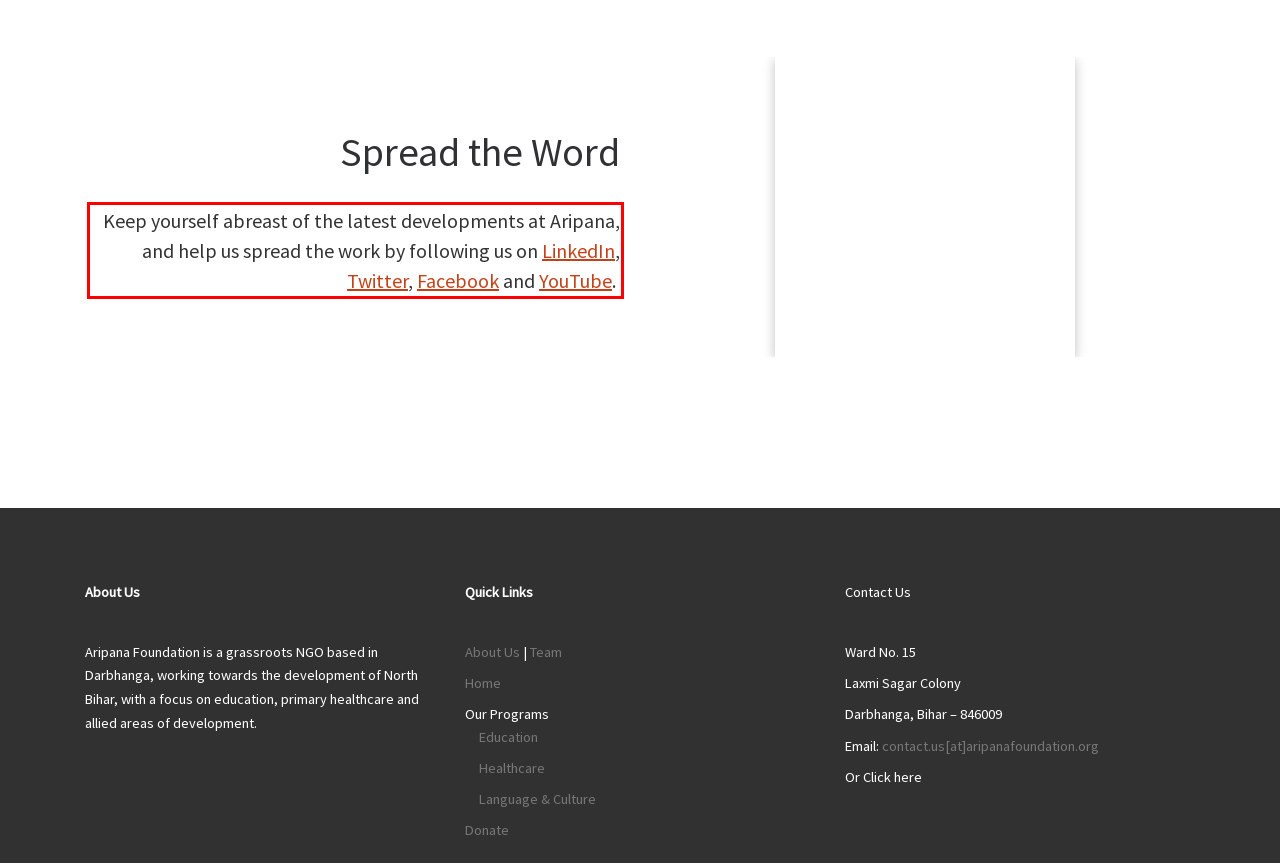Please identify and extract the text from the UI element that is surrounded by a red bounding box in the provided webpage screenshot.

Keep yourself abreast of the latest developments at Aripana, and help us spread the work by following us on LinkedIn, Twitter, Facebook and YouTube.